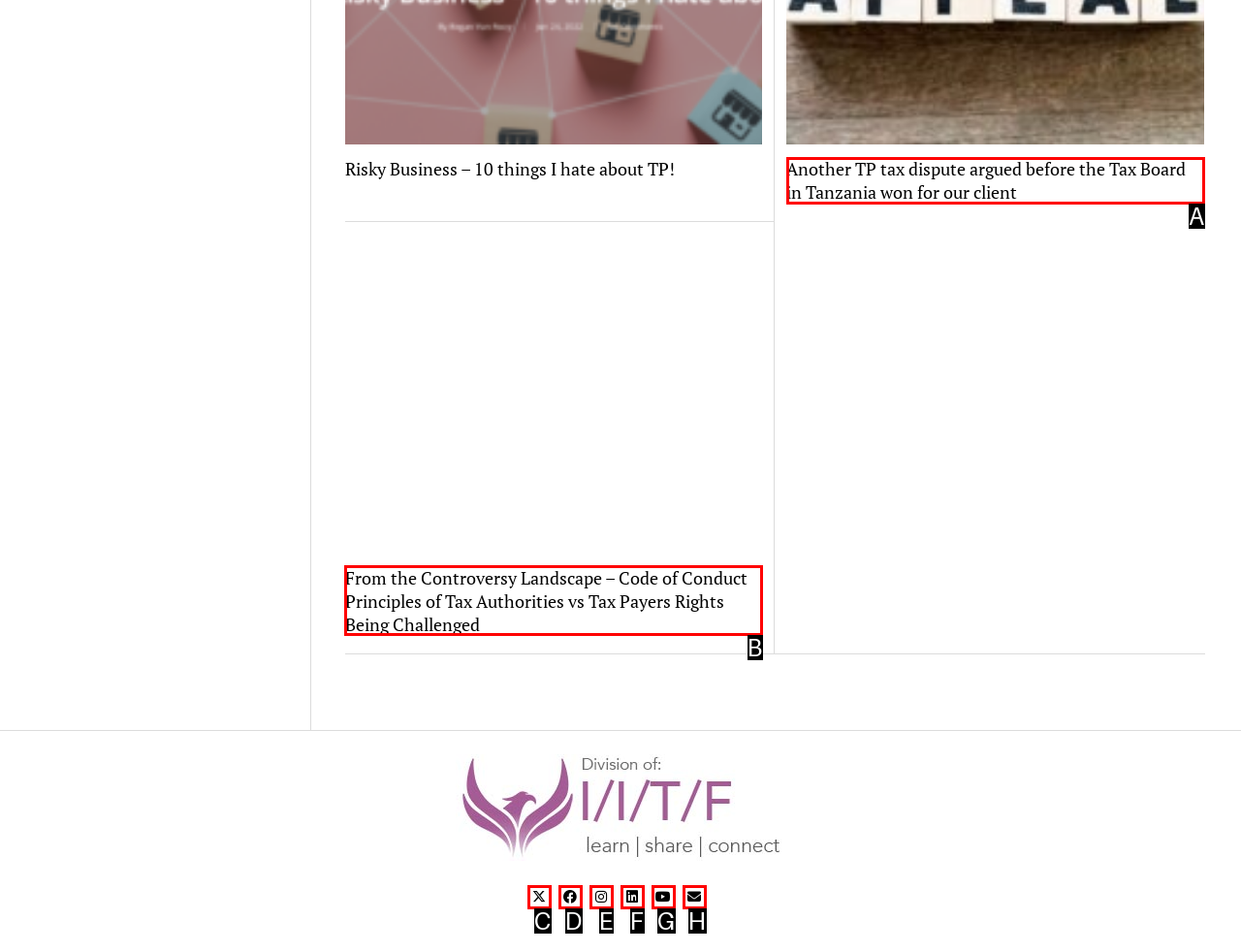Identify the HTML element that matches the description: title="email". Provide the letter of the correct option from the choices.

H